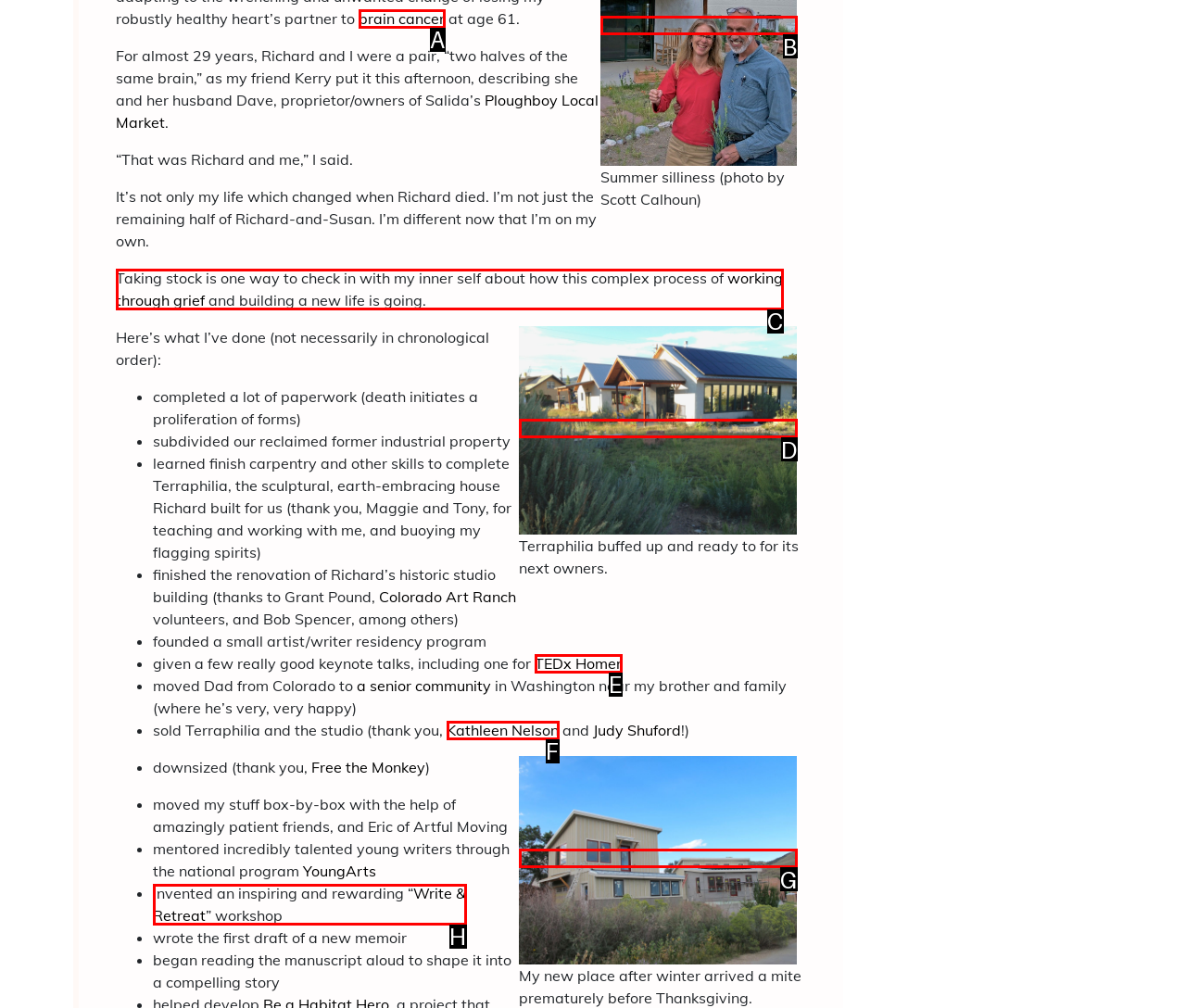Match the option to the description: New Patients
State the letter of the correct option from the available choices.

None